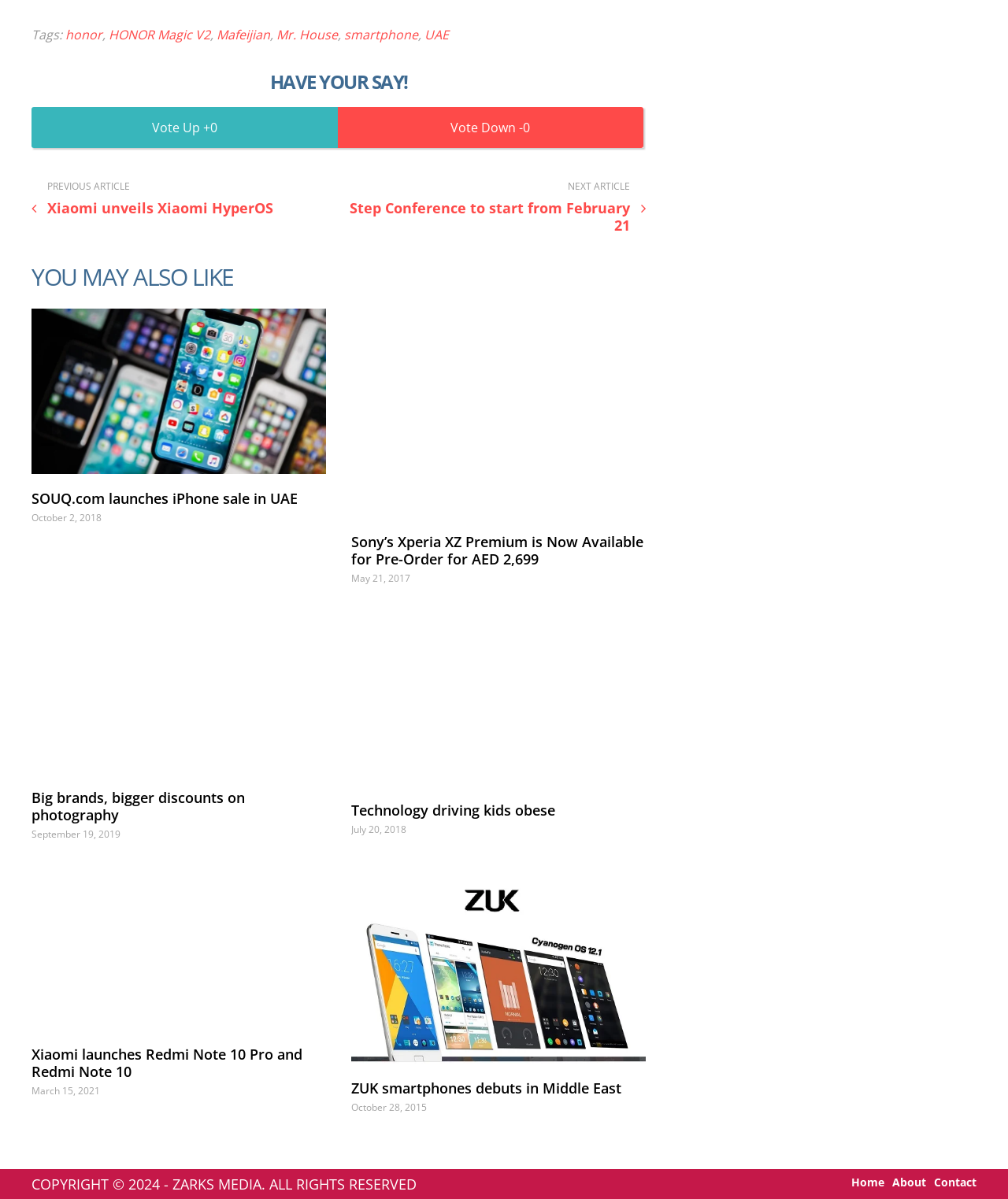Respond to the question below with a single word or phrase: What is the category of the article 'Xiaomi unveils Xiaomi HyperOS'?

smartphone